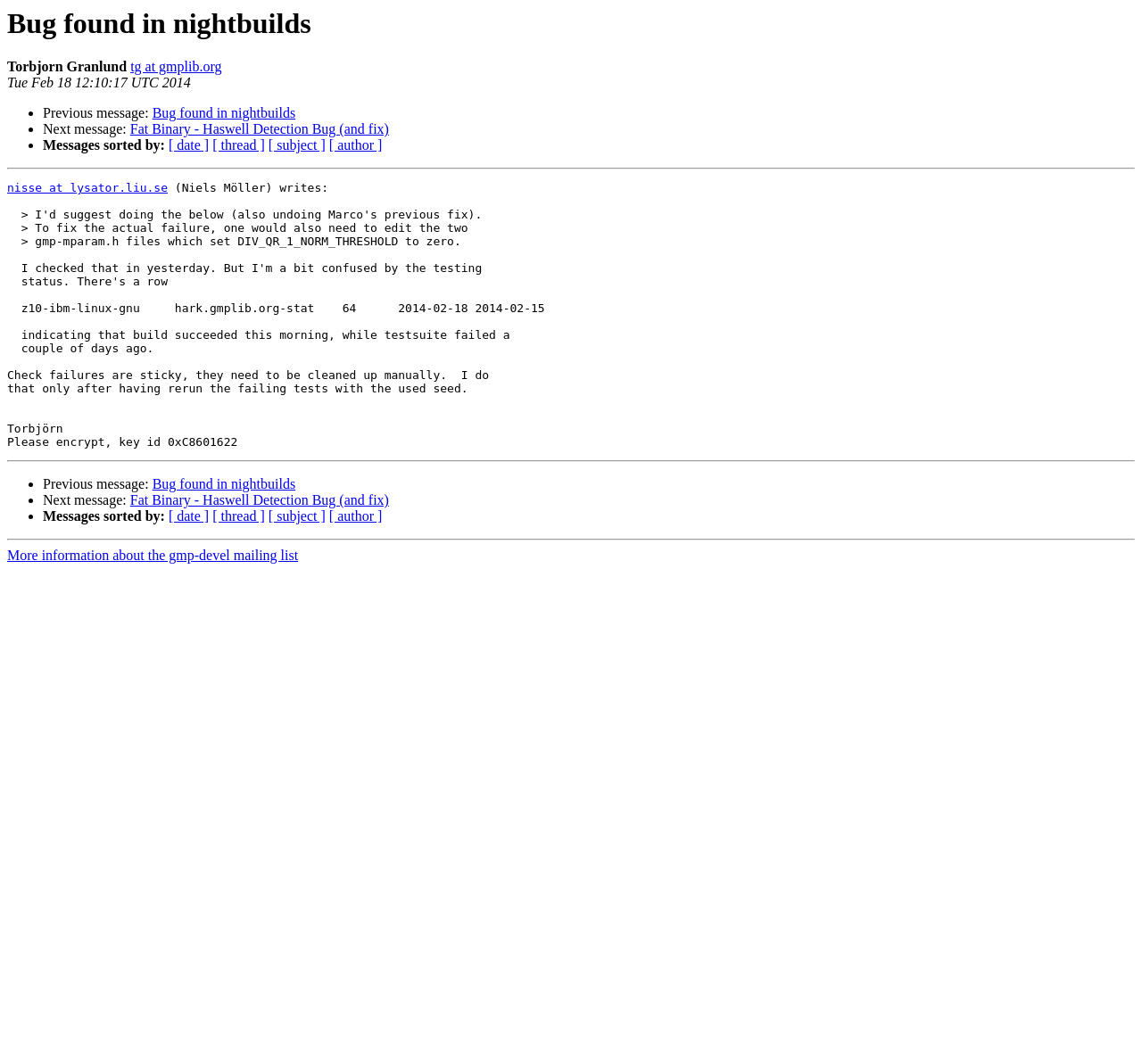How many links are there in the message?
Based on the image, give a one-word or short phrase answer.

7